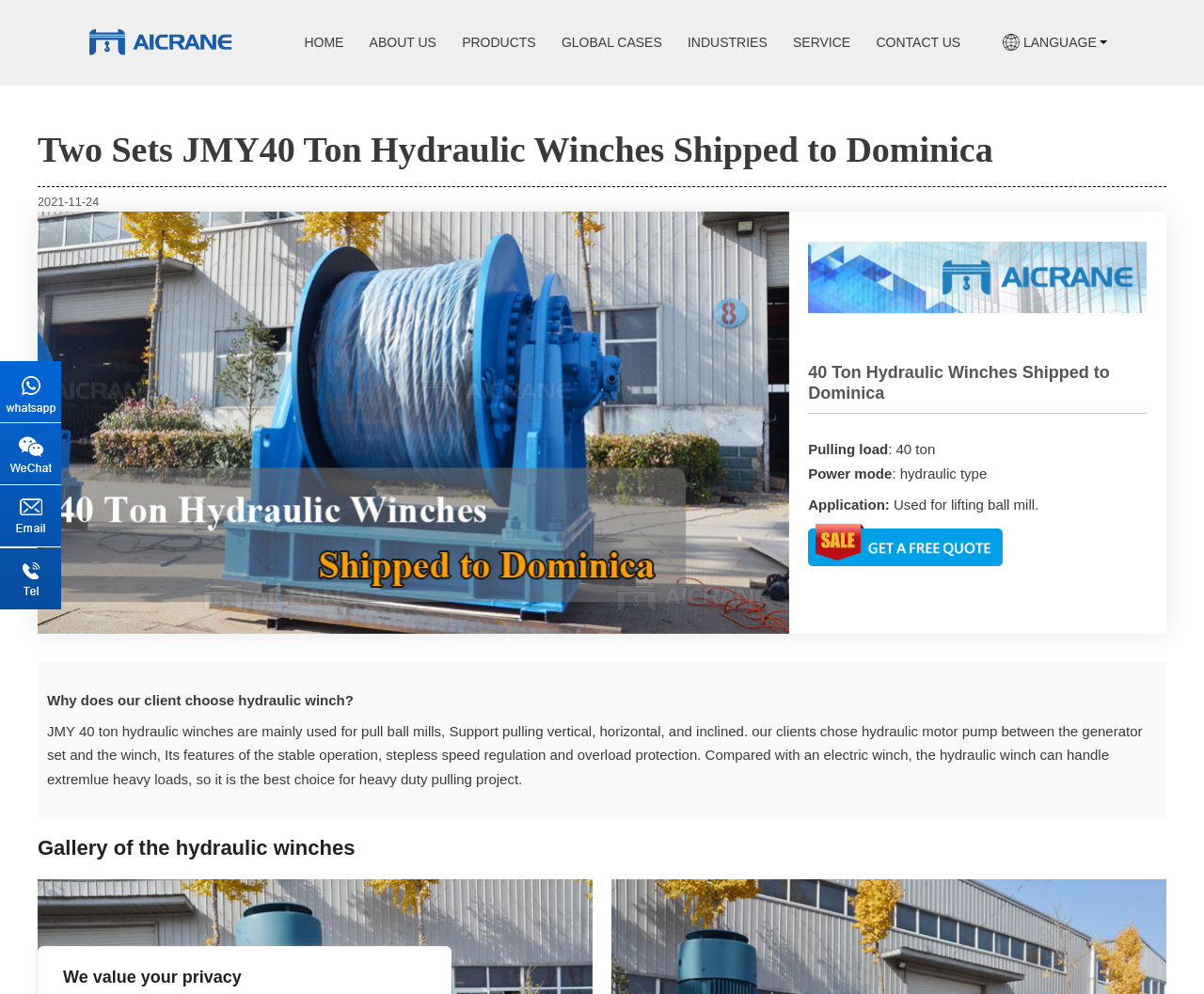What is the application of the hydraulic winches?
Answer the question with a single word or phrase by looking at the picture.

lifting ball mill